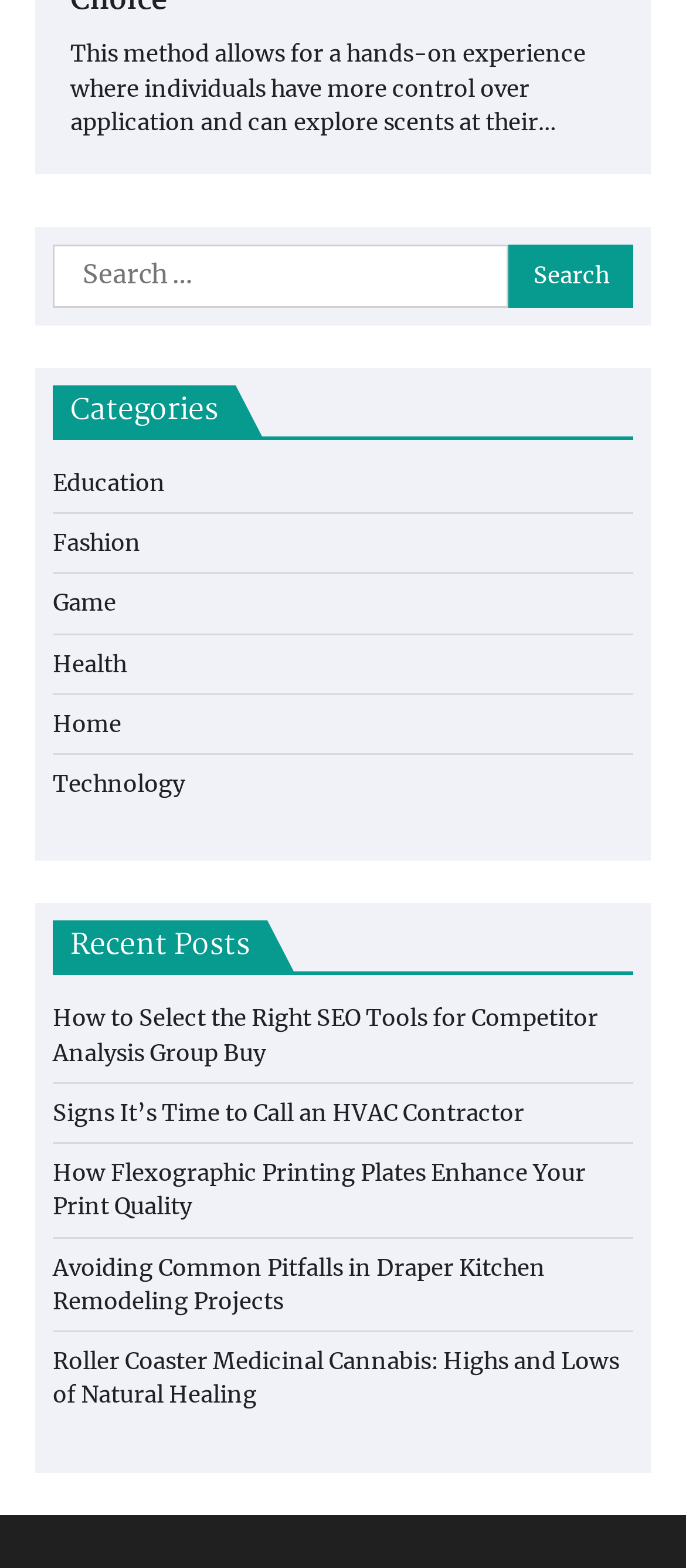Select the bounding box coordinates of the element I need to click to carry out the following instruction: "Read the recent post about SEO Tools".

[0.077, 0.64, 0.872, 0.68]